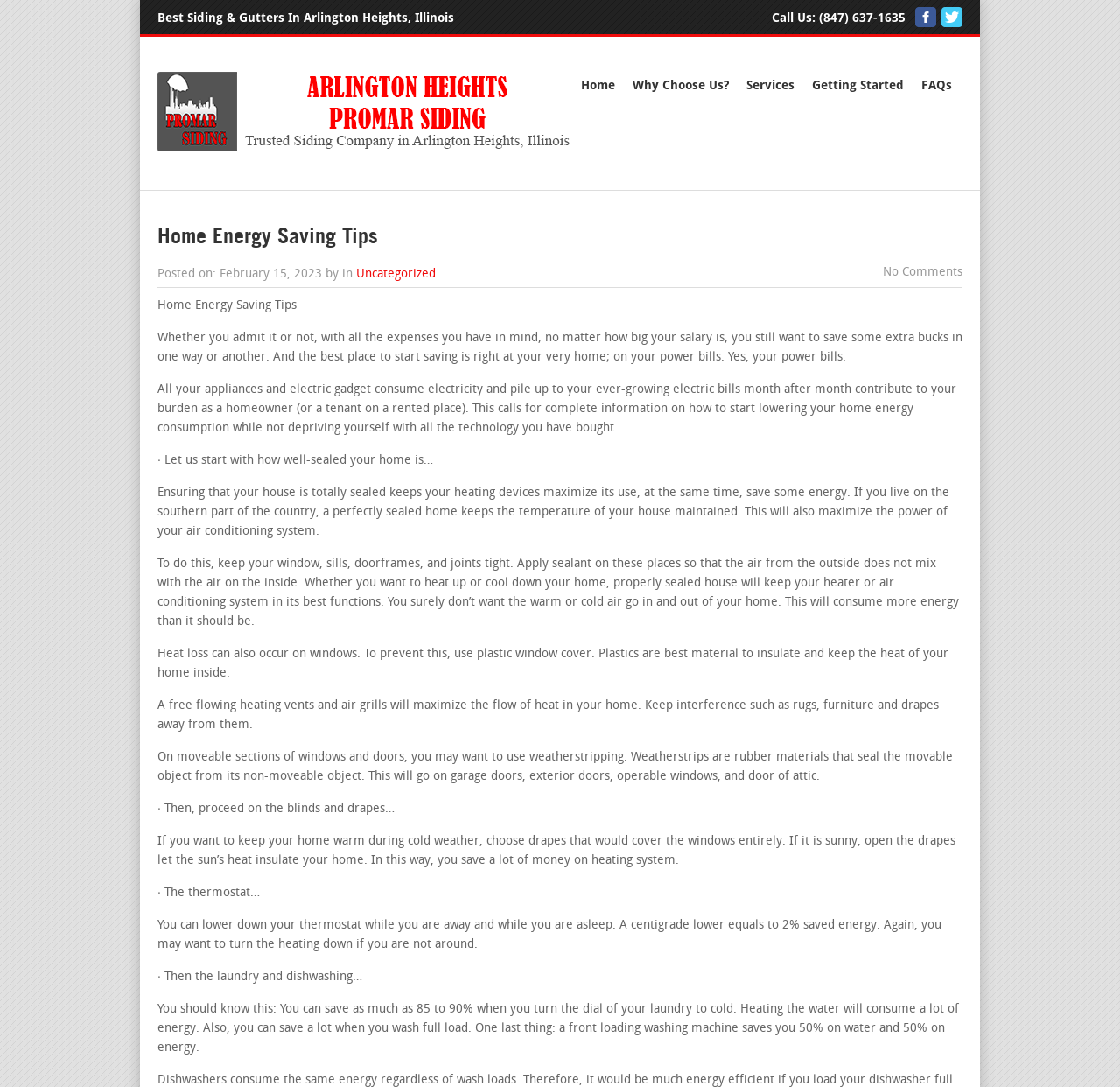Generate the text content of the main headline of the webpage.

Home Energy Saving Tips